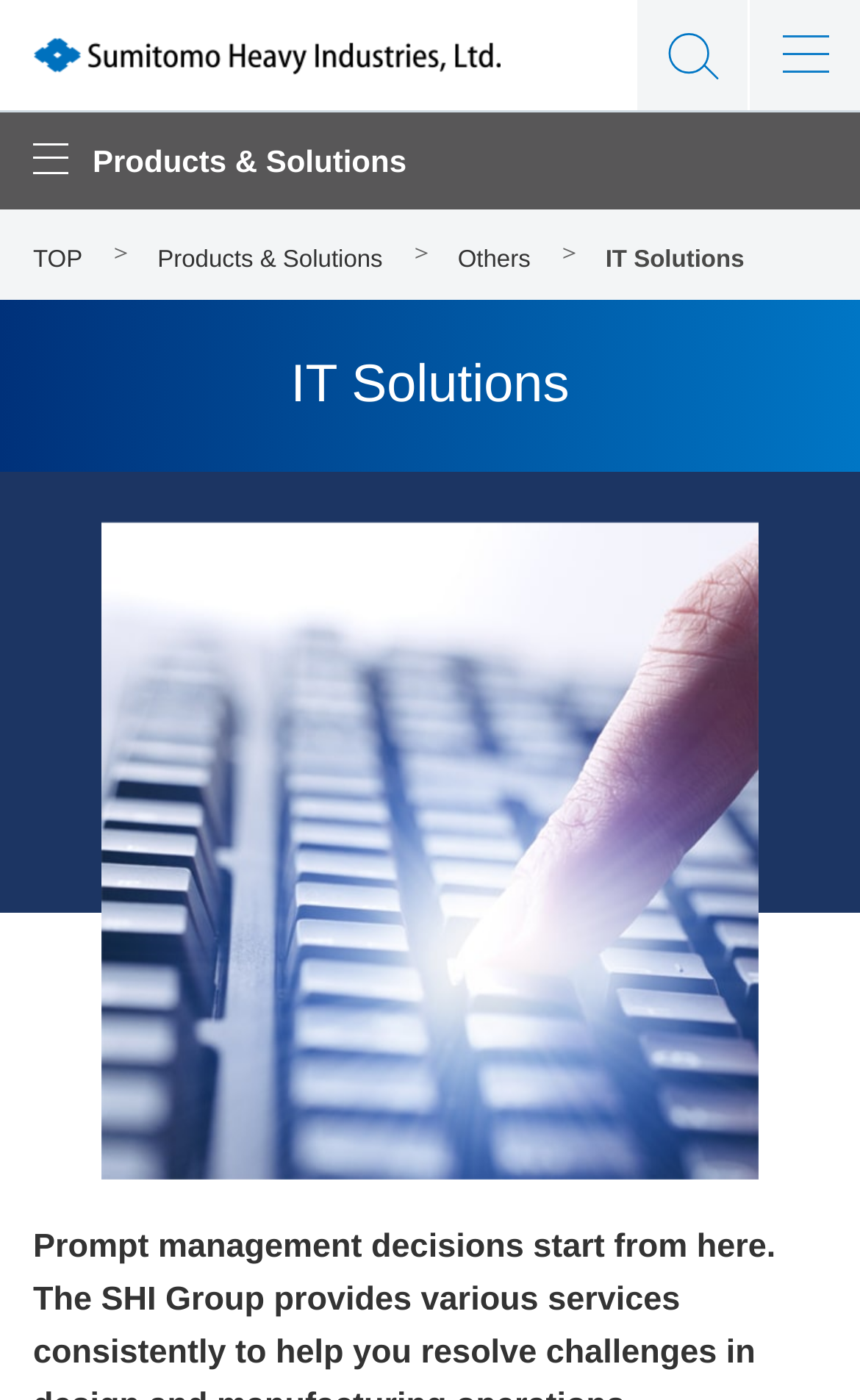Identify the bounding box coordinates of the HTML element based on this description: "Products & Solutions".

[0.183, 0.176, 0.445, 0.195]